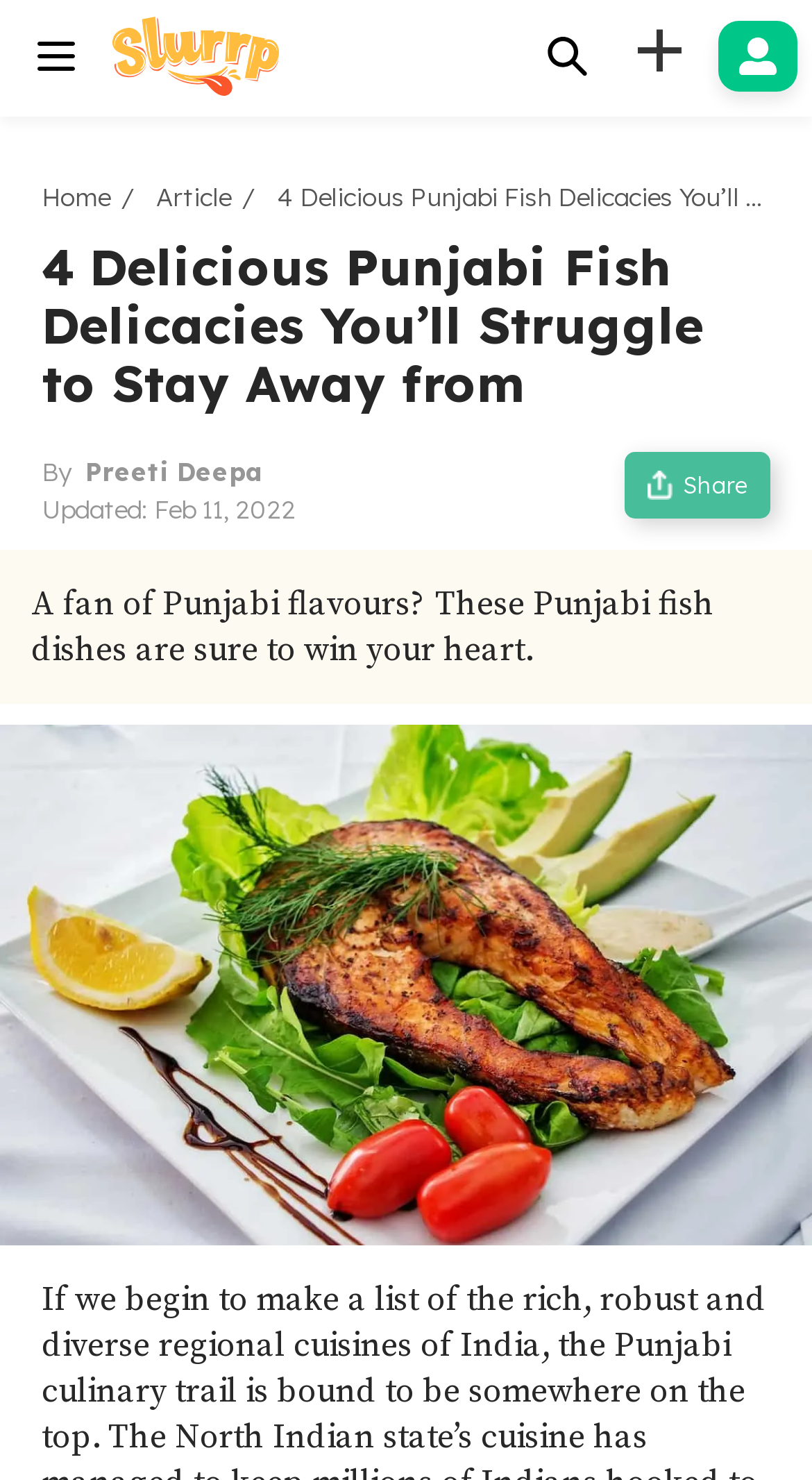Extract the bounding box for the UI element that matches this description: "Log in".

[0.885, 0.014, 0.982, 0.062]